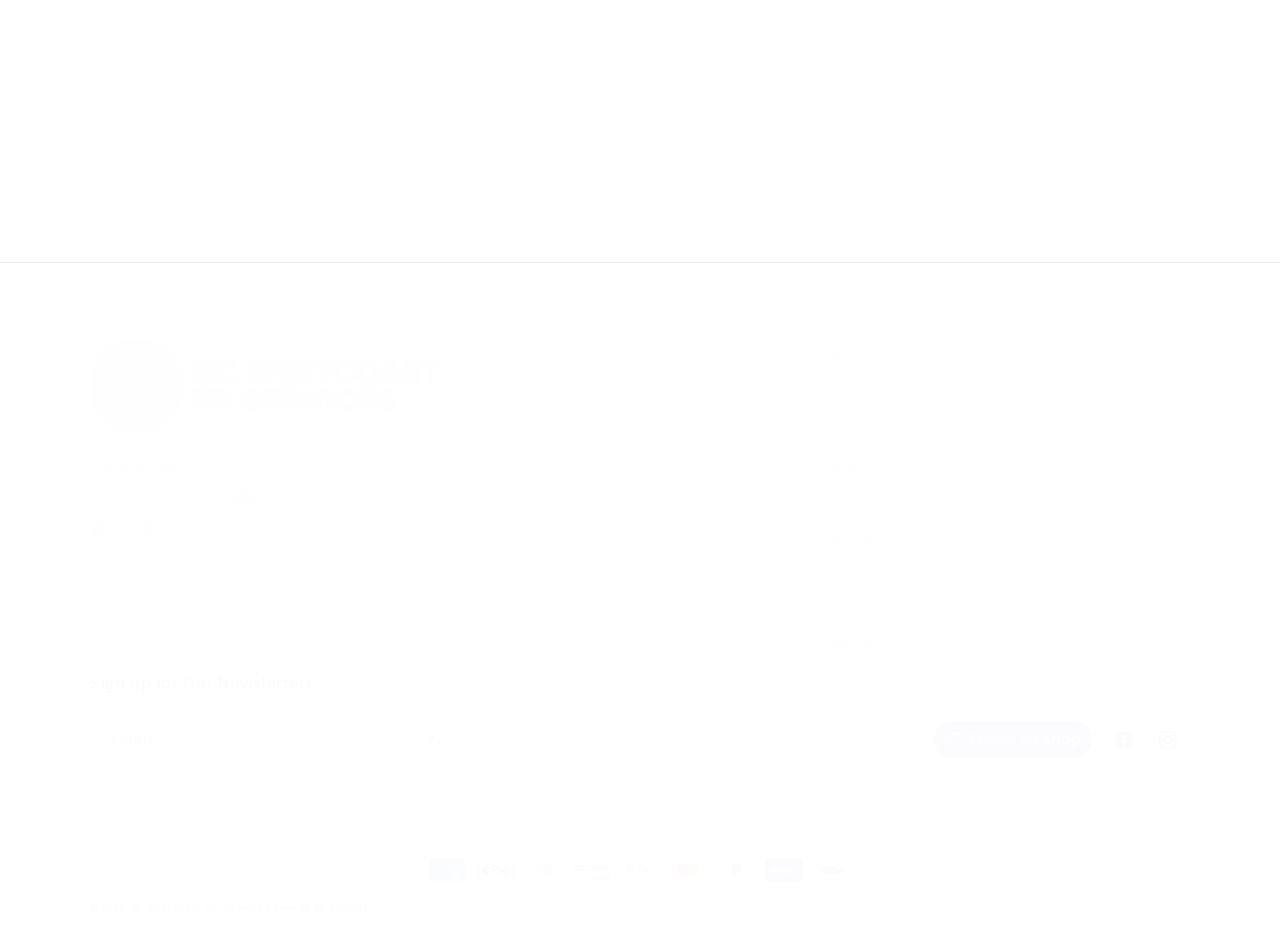Please find the bounding box for the following UI element description. Provide the coordinates in (top-left x, top-left y, bottom-right x, bottom-right y) format, with values between 0 and 1: Working at Nordic RCC

None